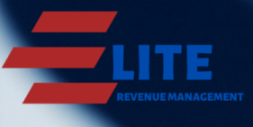Respond to the question with just a single word or phrase: 
What is the background of the logo?

Gradient